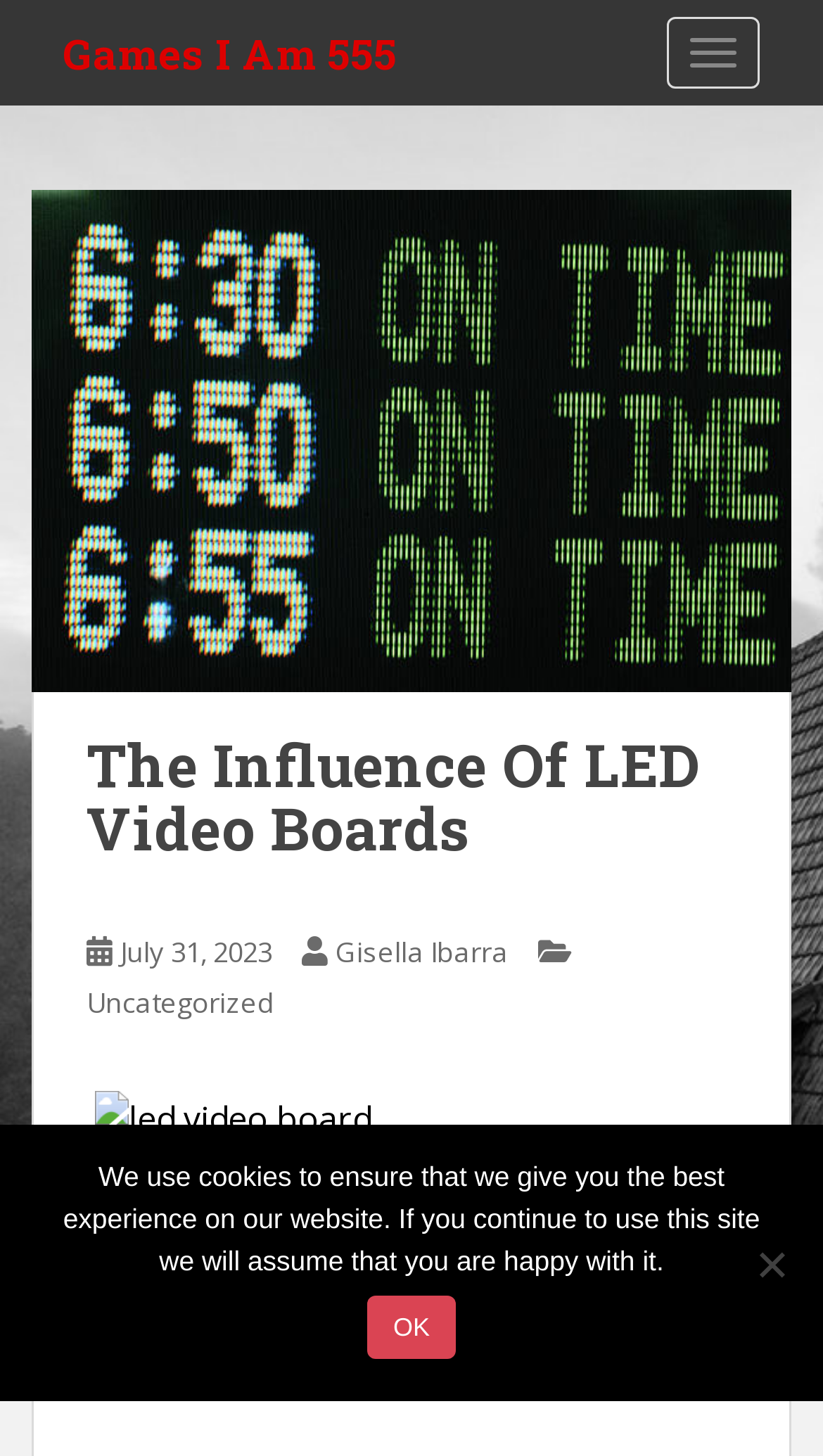Please answer the following question using a single word or phrase: 
What is the purpose of the button 'TOGGLE NAVIGATION'?

To toggle navigation